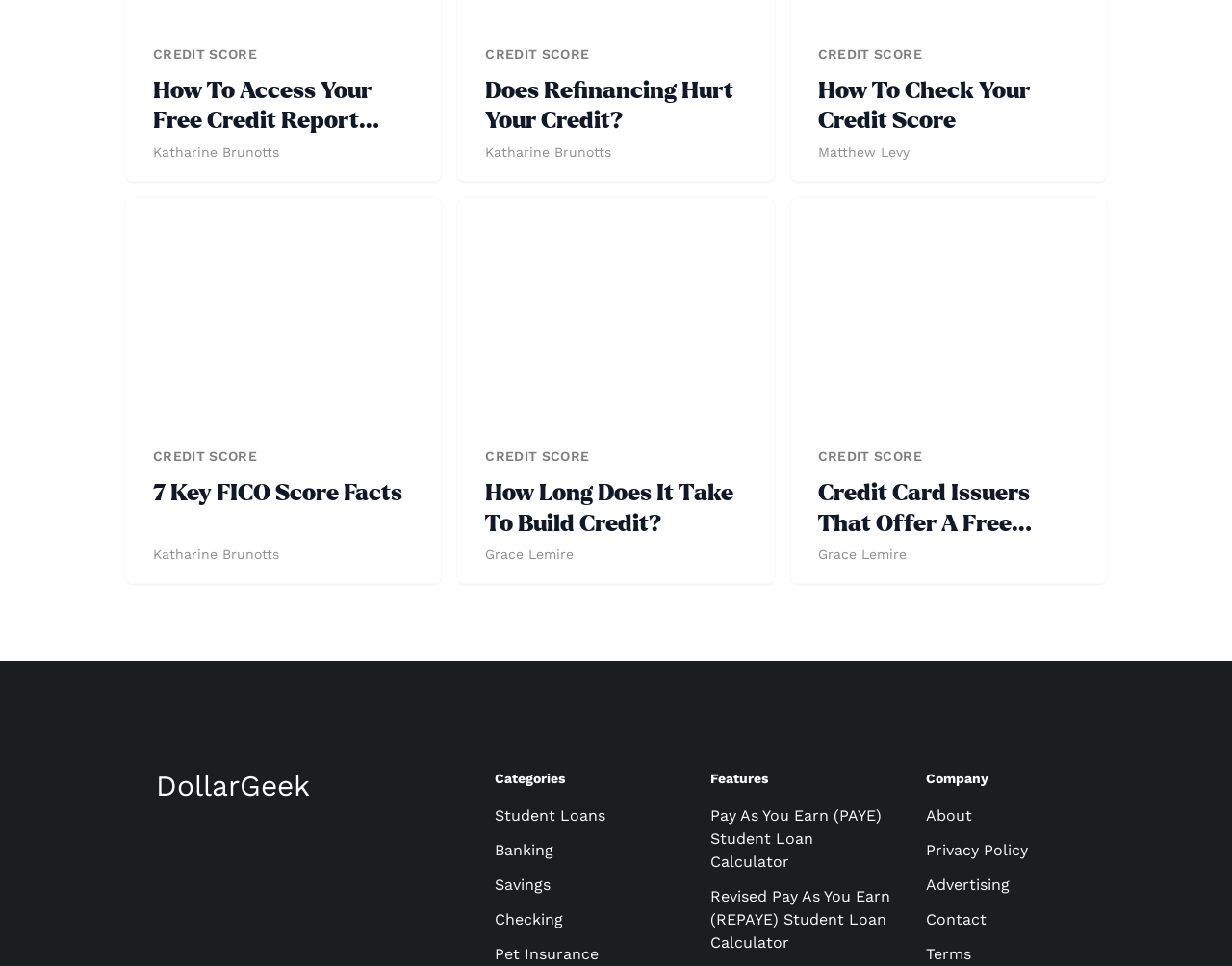Could you provide the bounding box coordinates for the portion of the screen to click to complete this instruction: "Read article about how to access your free credit report weekly"?

[0.124, 0.079, 0.336, 0.145]